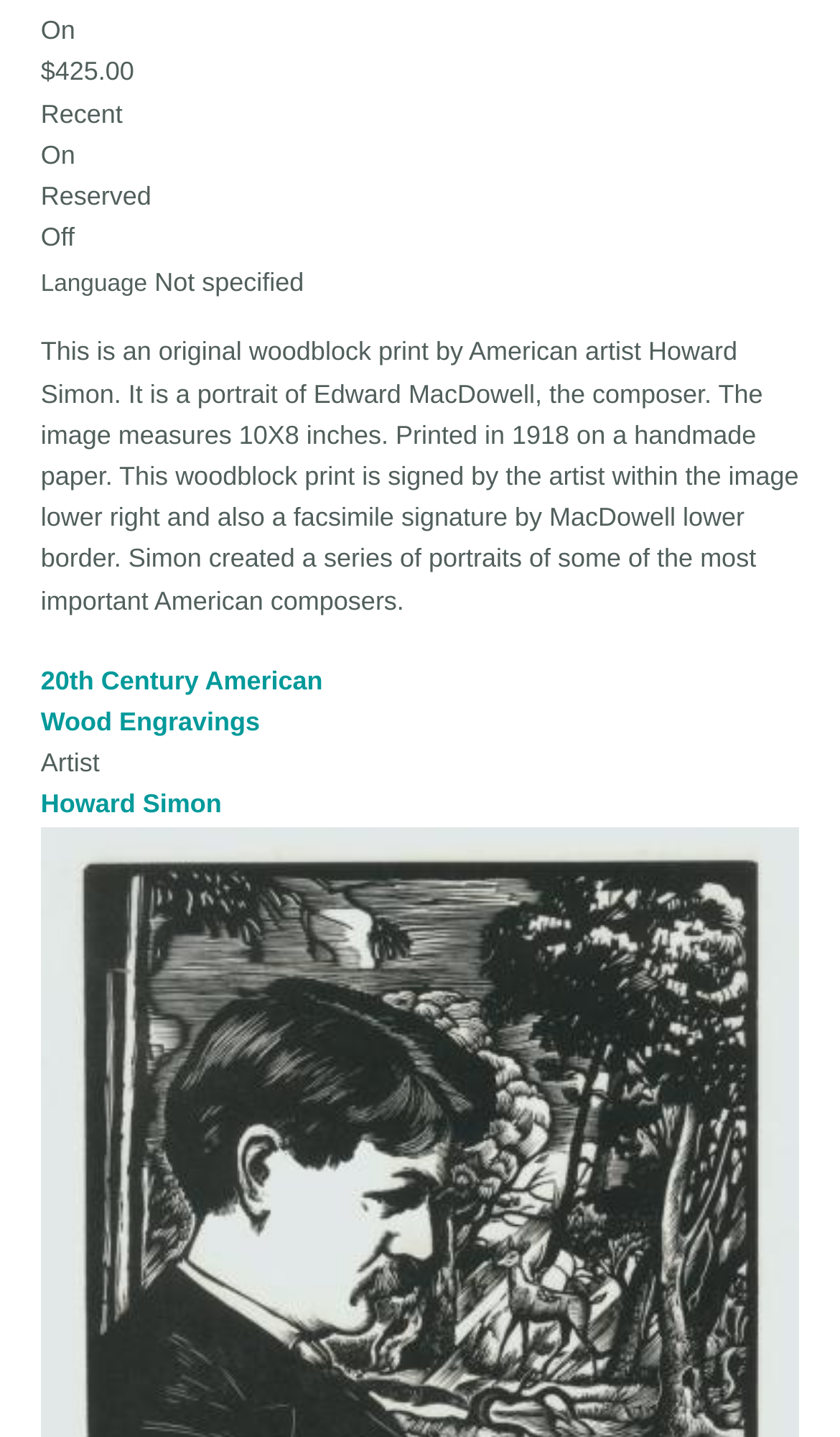Using the webpage screenshot and the element description Howard Simon, determine the bounding box coordinates. Specify the coordinates in the format (top-left x, top-left y, bottom-right x, bottom-right y) with values ranging from 0 to 1.

[0.048, 0.549, 0.264, 0.57]